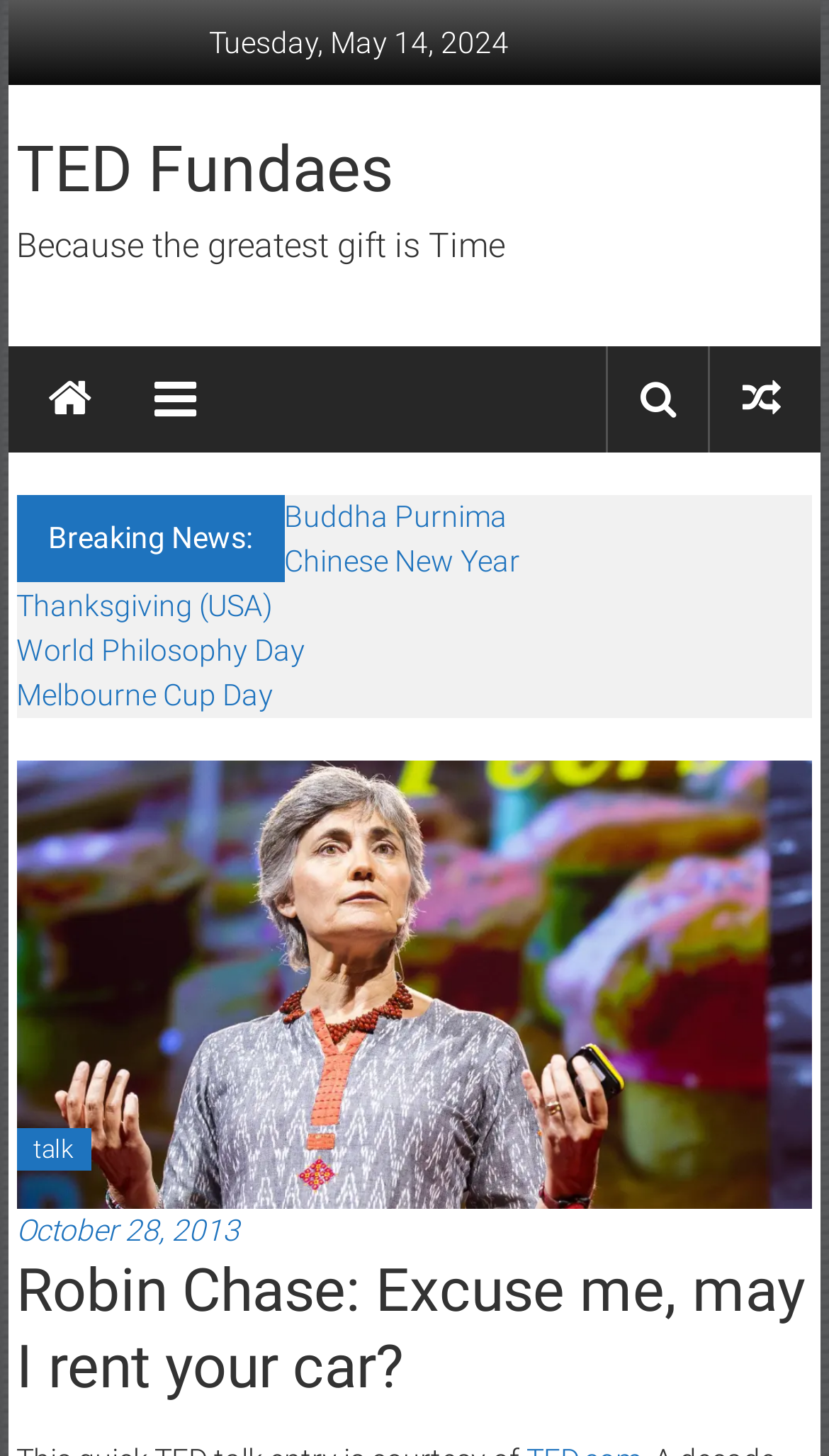Carefully examine the image and provide an in-depth answer to the question: How many icons are displayed on the webpage?

I counted the icons displayed on the webpage, which are '' and ''. The first icon is located at the top section of the page, with bounding box coordinates [0.02, 0.238, 0.148, 0.311], and the second icon is located at the right side of the page, with bounding box coordinates [0.896, 0.258, 0.942, 0.289].